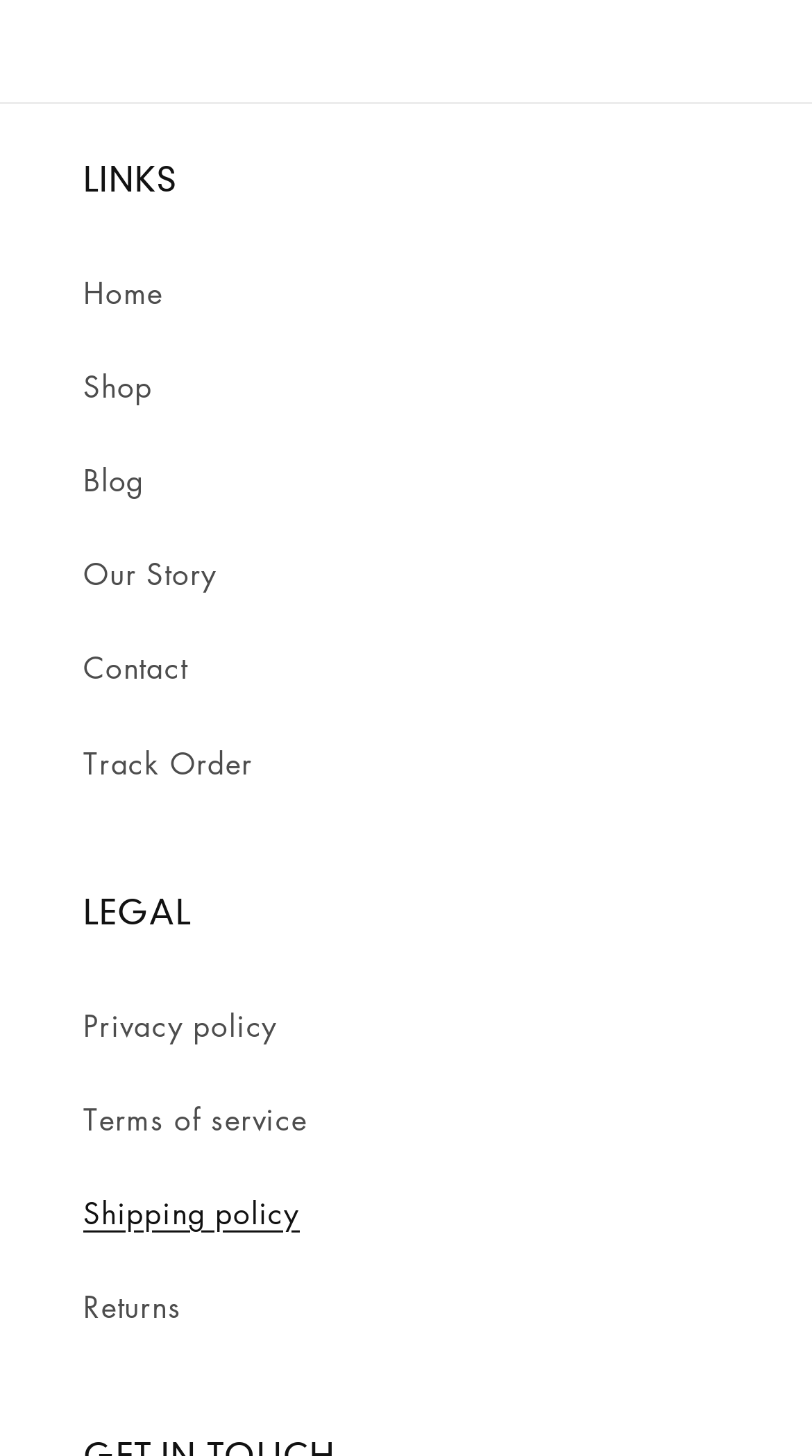Locate the bounding box coordinates of the element's region that should be clicked to carry out the following instruction: "track my order". The coordinates need to be four float numbers between 0 and 1, i.e., [left, top, right, bottom].

[0.103, 0.491, 0.897, 0.556]